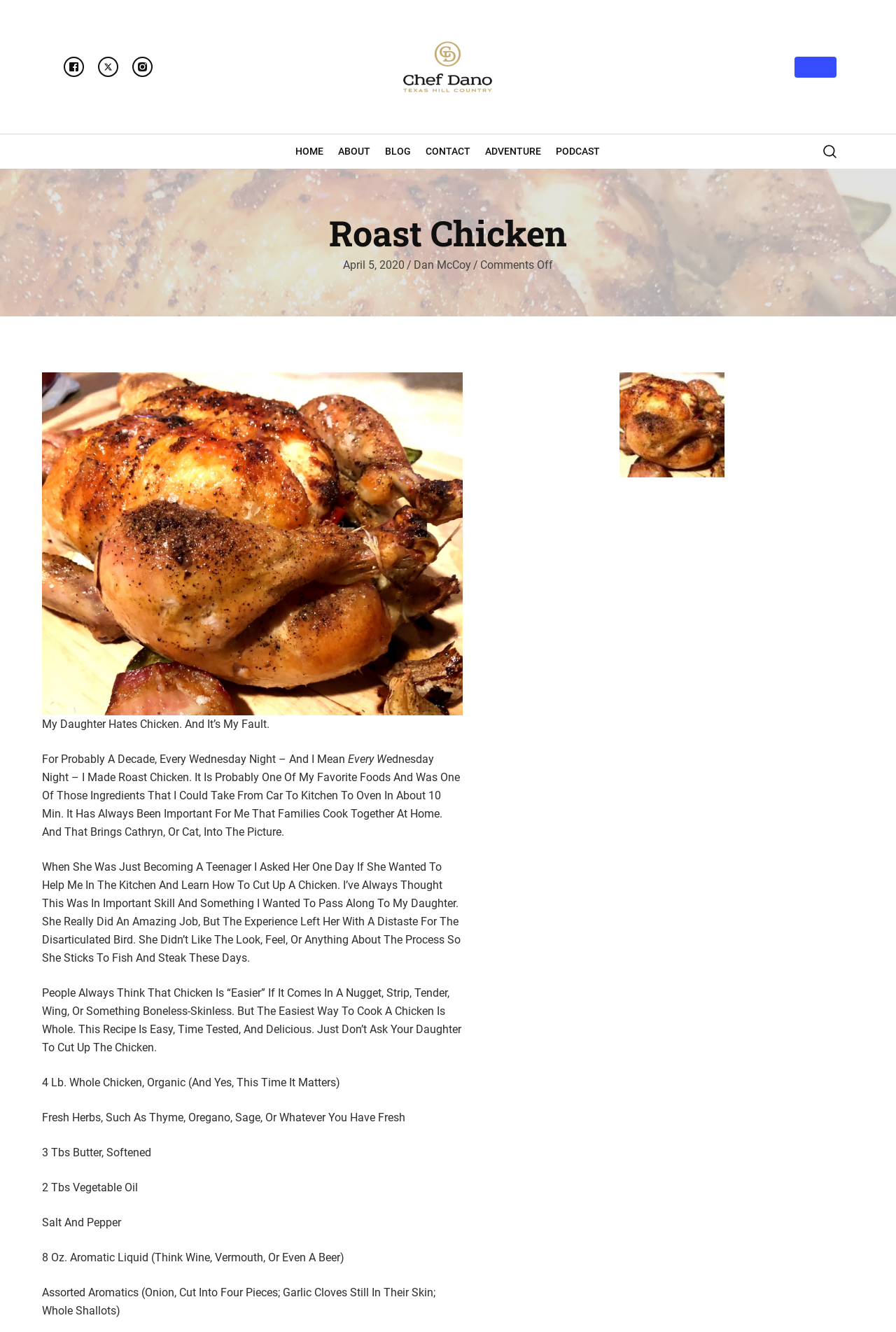Show me the bounding box coordinates of the clickable region to achieve the task as per the instruction: "Click the 'PODCAST' link".

[0.621, 0.109, 0.67, 0.119]